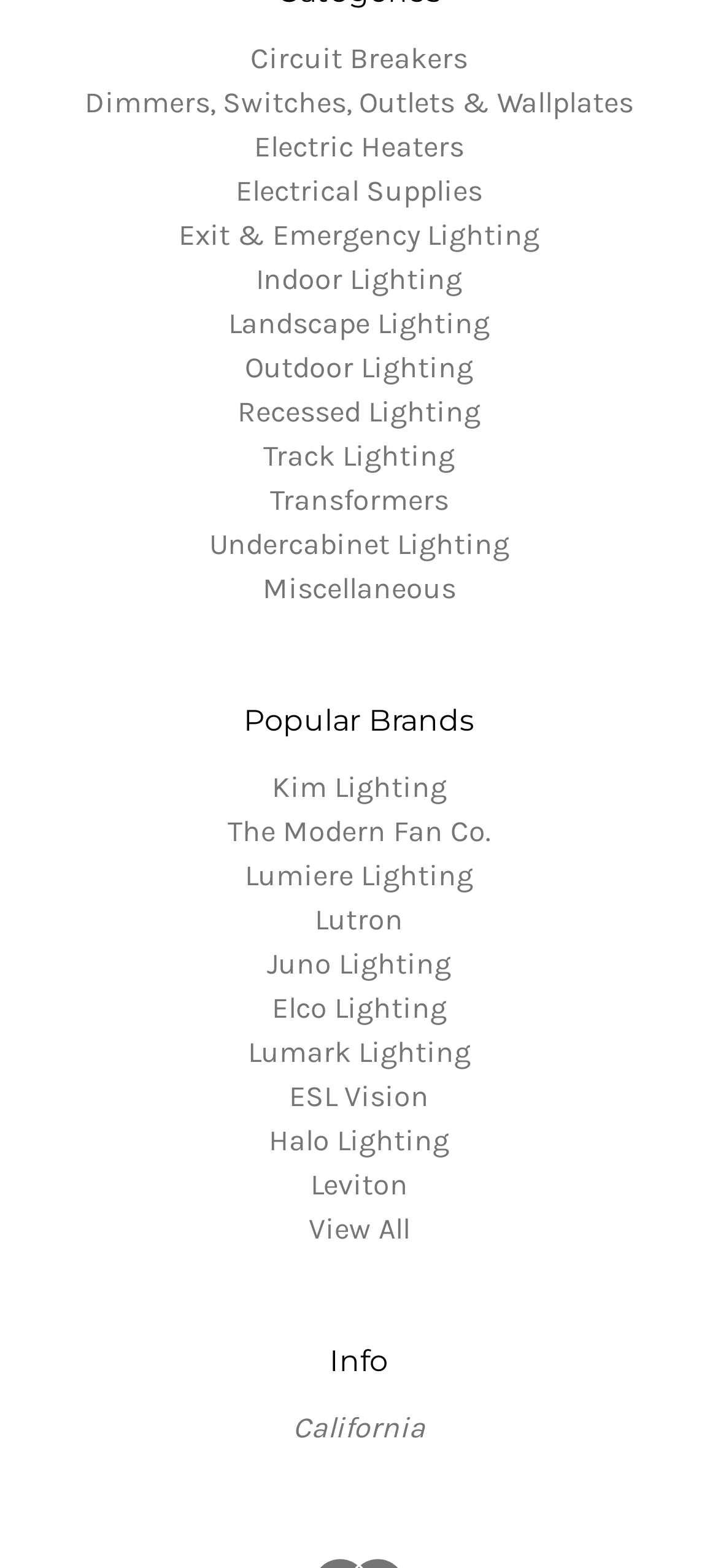Determine the bounding box coordinates of the area to click in order to meet this instruction: "Go to Kim Lighting".

[0.378, 0.491, 0.622, 0.513]